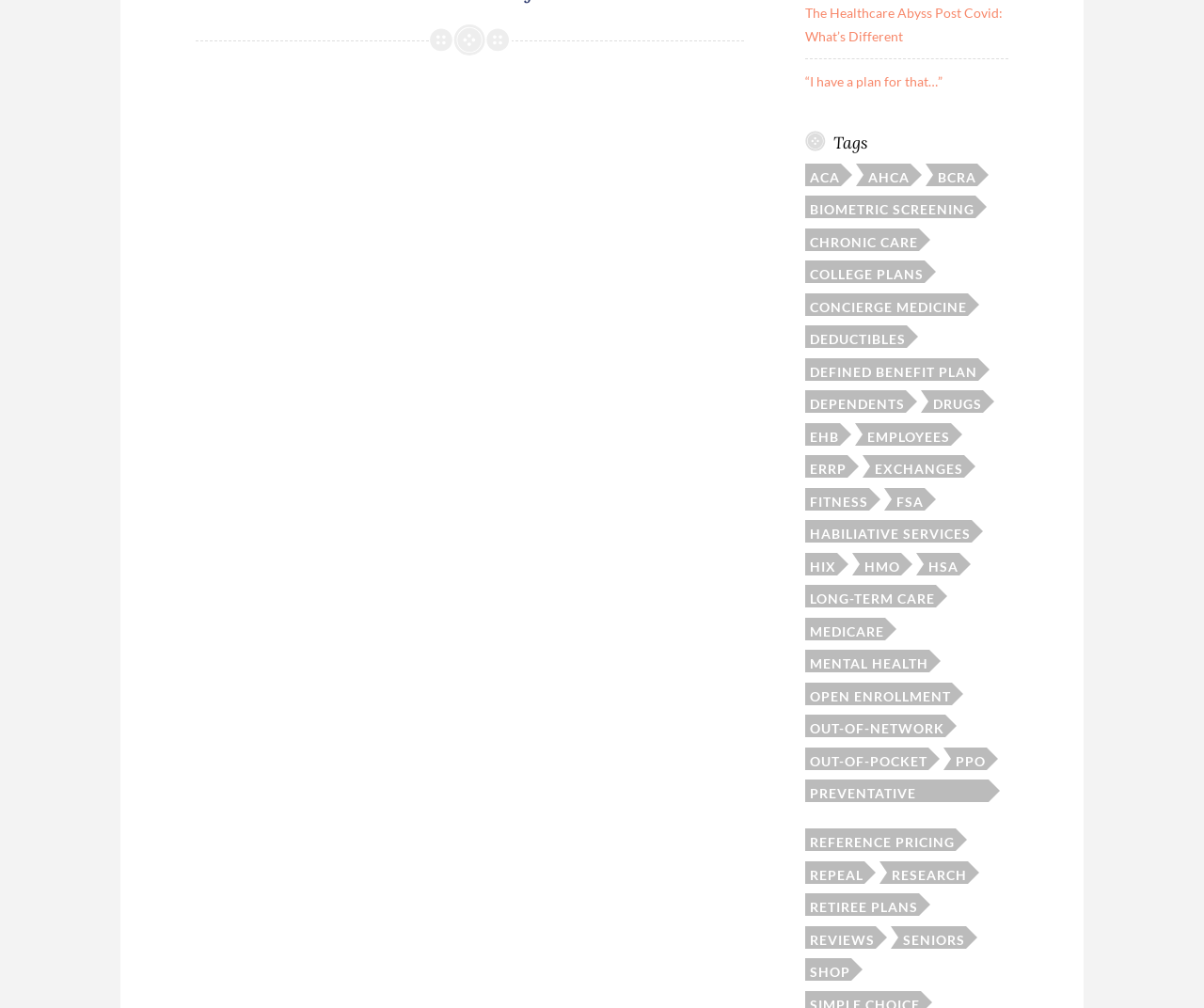Please answer the following question using a single word or phrase: 
What is the last link on the webpage?

SHOP